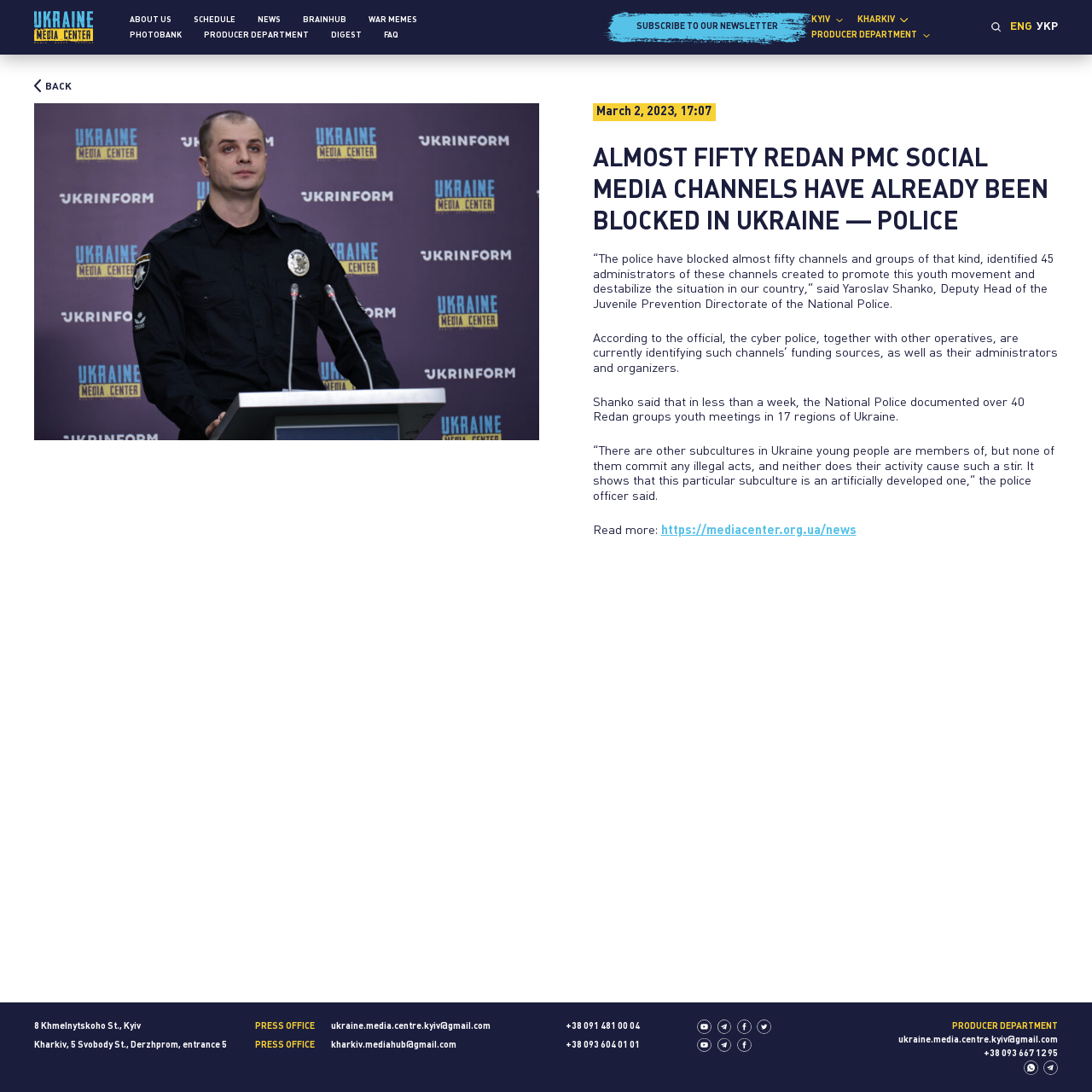Using the information in the image, give a detailed answer to the following question: How many regions of Ukraine had Redan groups youth meetings?

The question asks for the number of regions of Ukraine where Redan groups youth meetings were documented. After reading the text, I found that according to Shanko, the National Police documented over 40 Redan groups youth meetings in 17 regions of Ukraine.